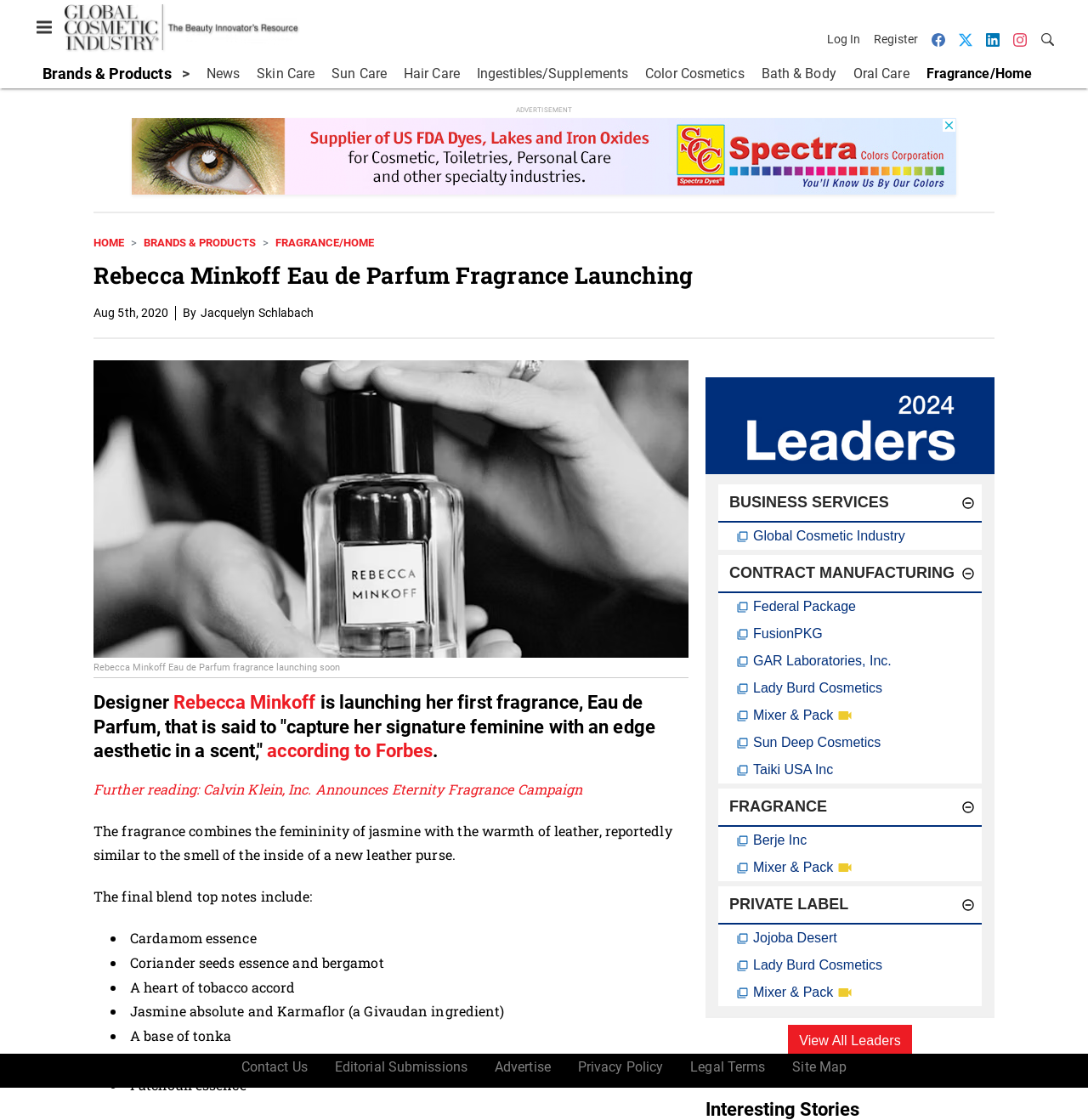Please identify the bounding box coordinates of the element I need to click to follow this instruction: "Watch a video about perfume creation".

[0.228, 0.339, 0.325, 0.351]